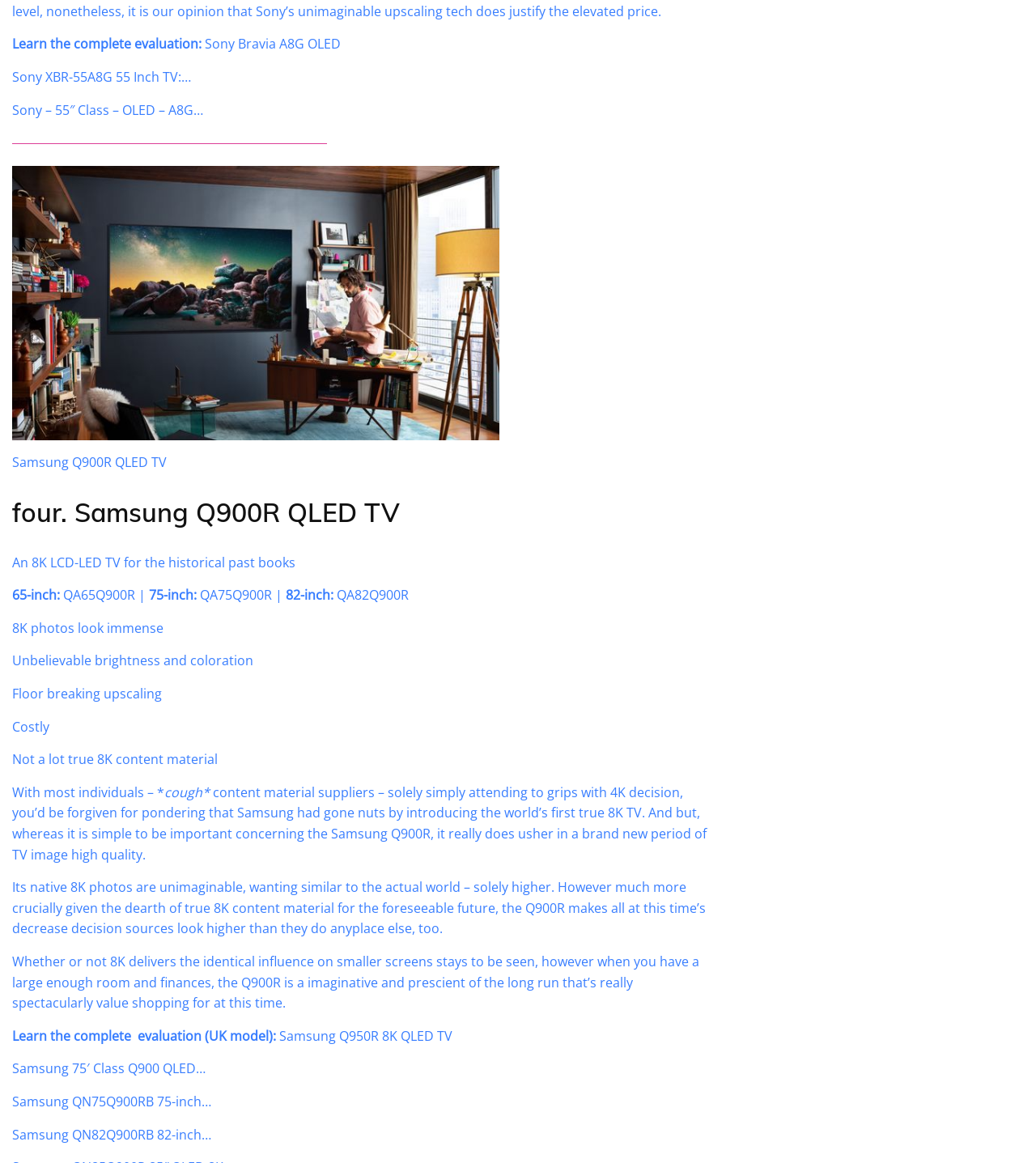Answer the question in one word or a short phrase:
How many TVs are mentioned on this page?

3